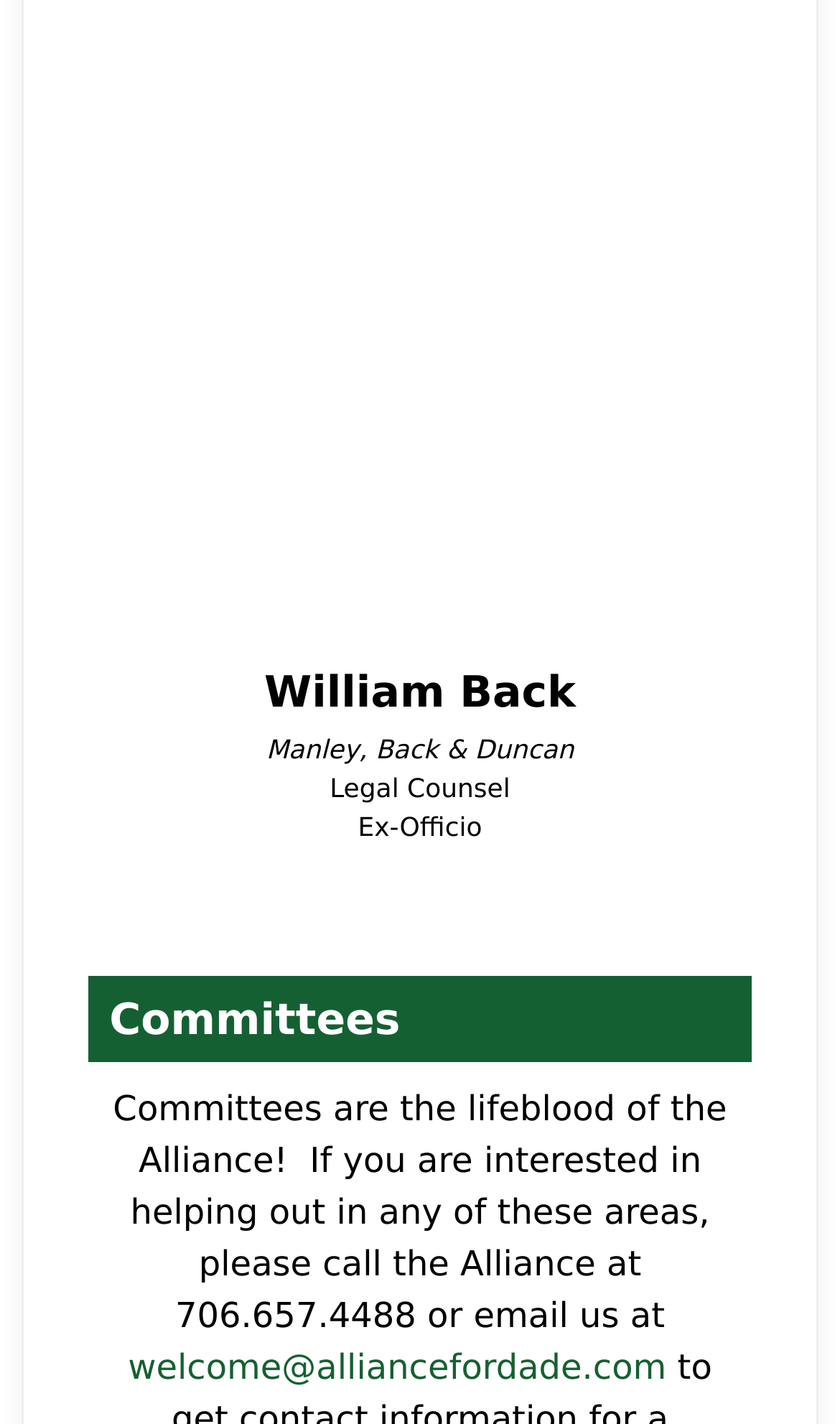Use the information in the screenshot to answer the question comprehensively: What is the name of the person mentioned?

The webpage has a heading element with the text 'William Back', which suggests that this is the name of a person mentioned on the webpage.